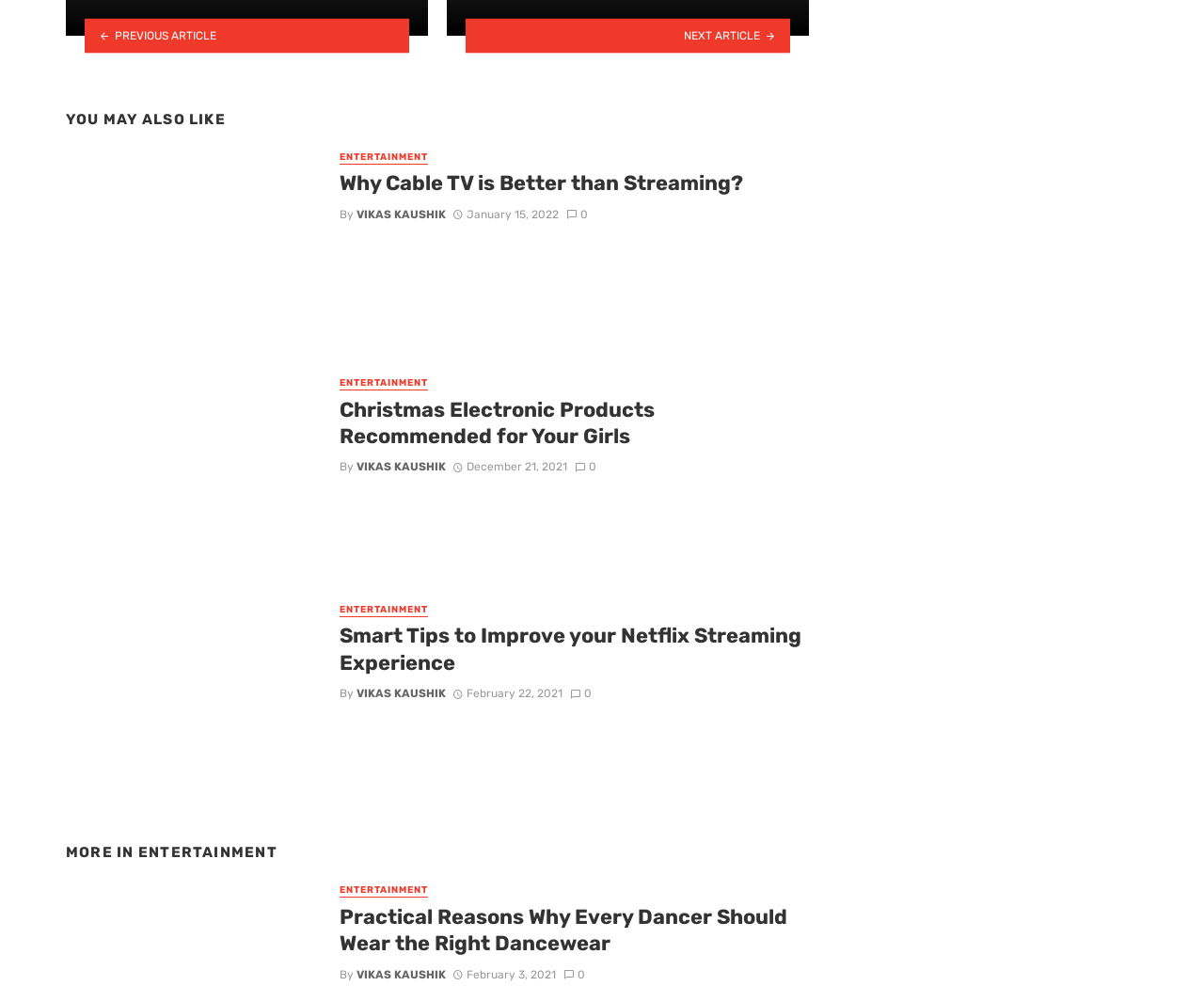Determine the bounding box coordinates of the region I should click to achieve the following instruction: "View the article 'Christmas Electronic Products Recommended for Your Girls'". Ensure the bounding box coordinates are four float numbers between 0 and 1, i.e., [left, top, right, bottom].

[0.282, 0.403, 0.672, 0.457]